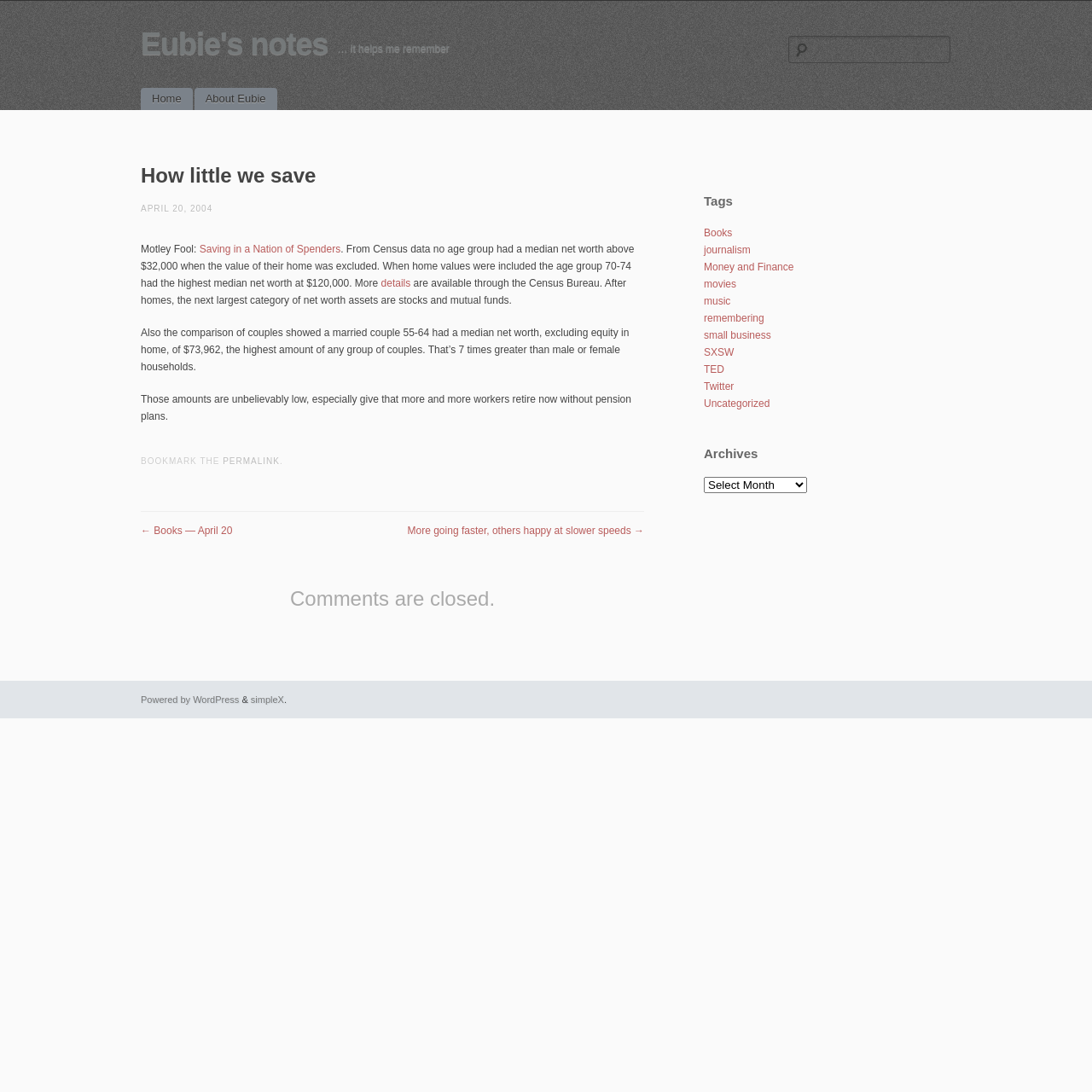Pinpoint the bounding box coordinates of the clickable element to carry out the following instruction: "Go to the home page."

[0.129, 0.08, 0.176, 0.101]